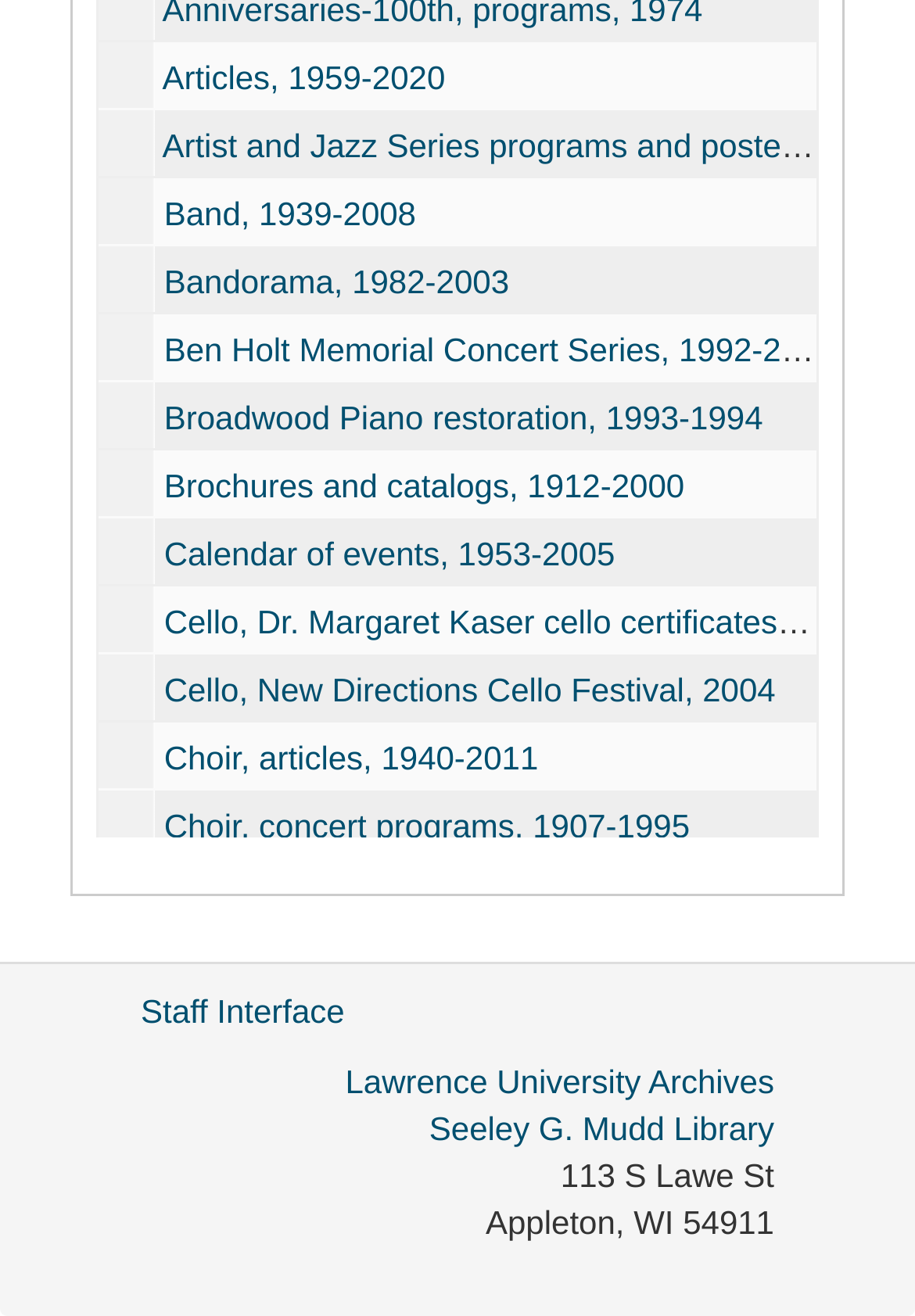Please predict the bounding box coordinates (top-left x, top-left y, bottom-right x, bottom-right y) for the UI element in the screenshot that fits the description: Choir, articles, 1940-2011

[0.179, 0.561, 0.588, 0.59]